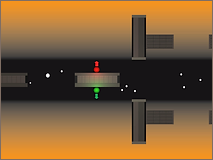Provide a short, one-word or phrase answer to the question below:
What is the unique mechanic in the game 'Qixi'?

Reverse gravity